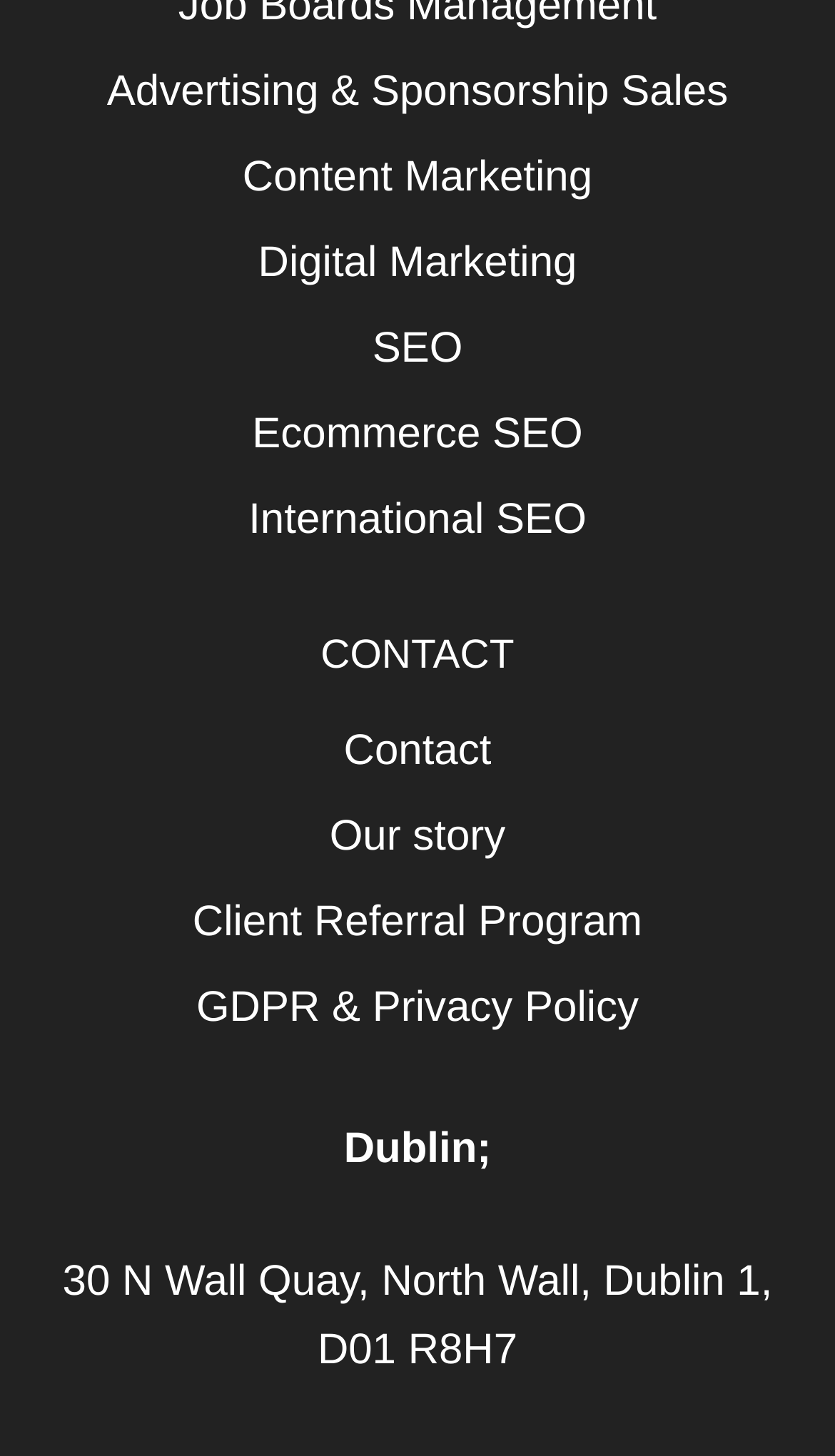What is the last link on the webpage?
Identify the answer in the screenshot and reply with a single word or phrase.

GDPR & Privacy Policy